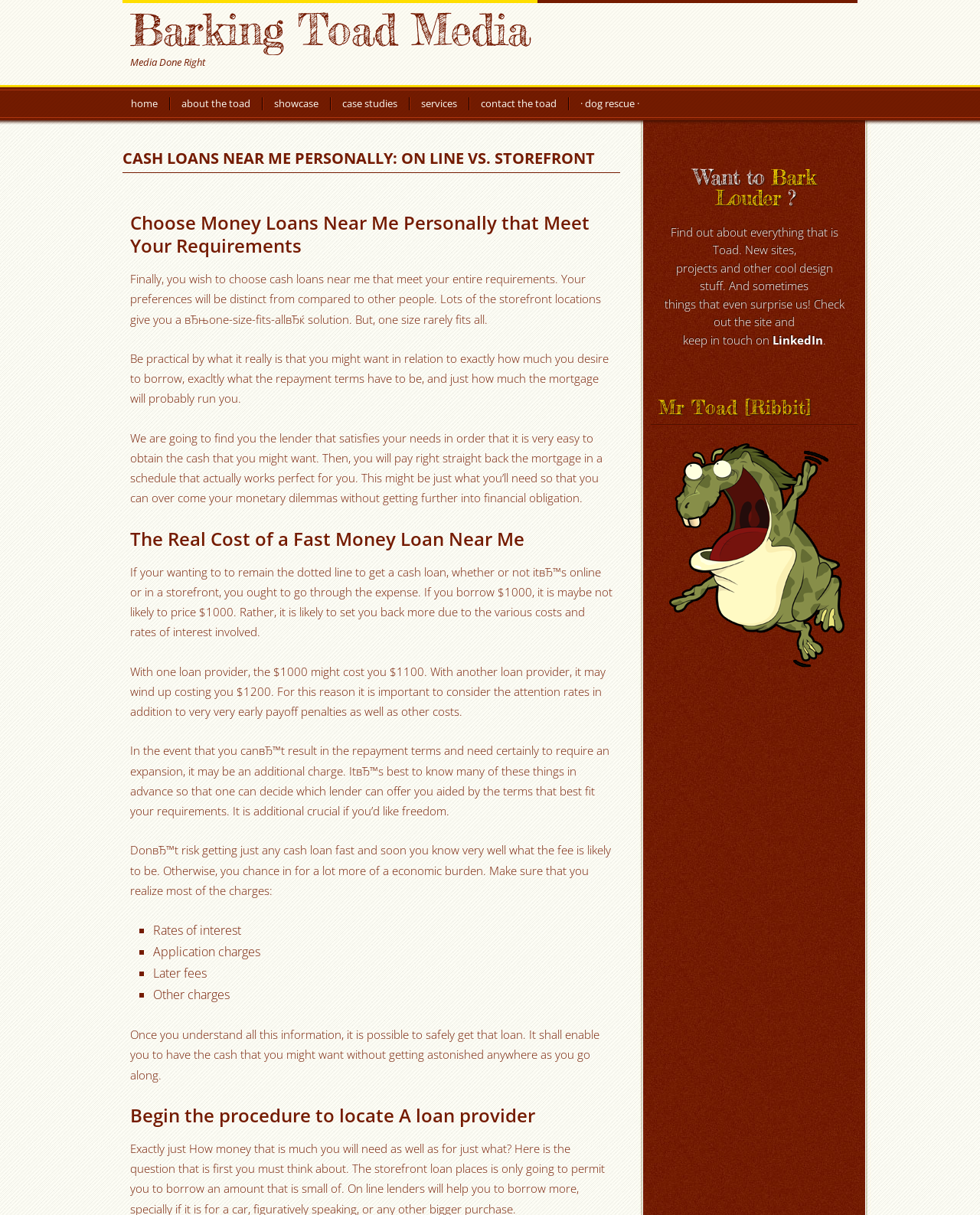Identify the main heading of the webpage and provide its text content.

CASH LOANS NEAR ME PERSONALLY: ON LINE VS. STOREFRONT